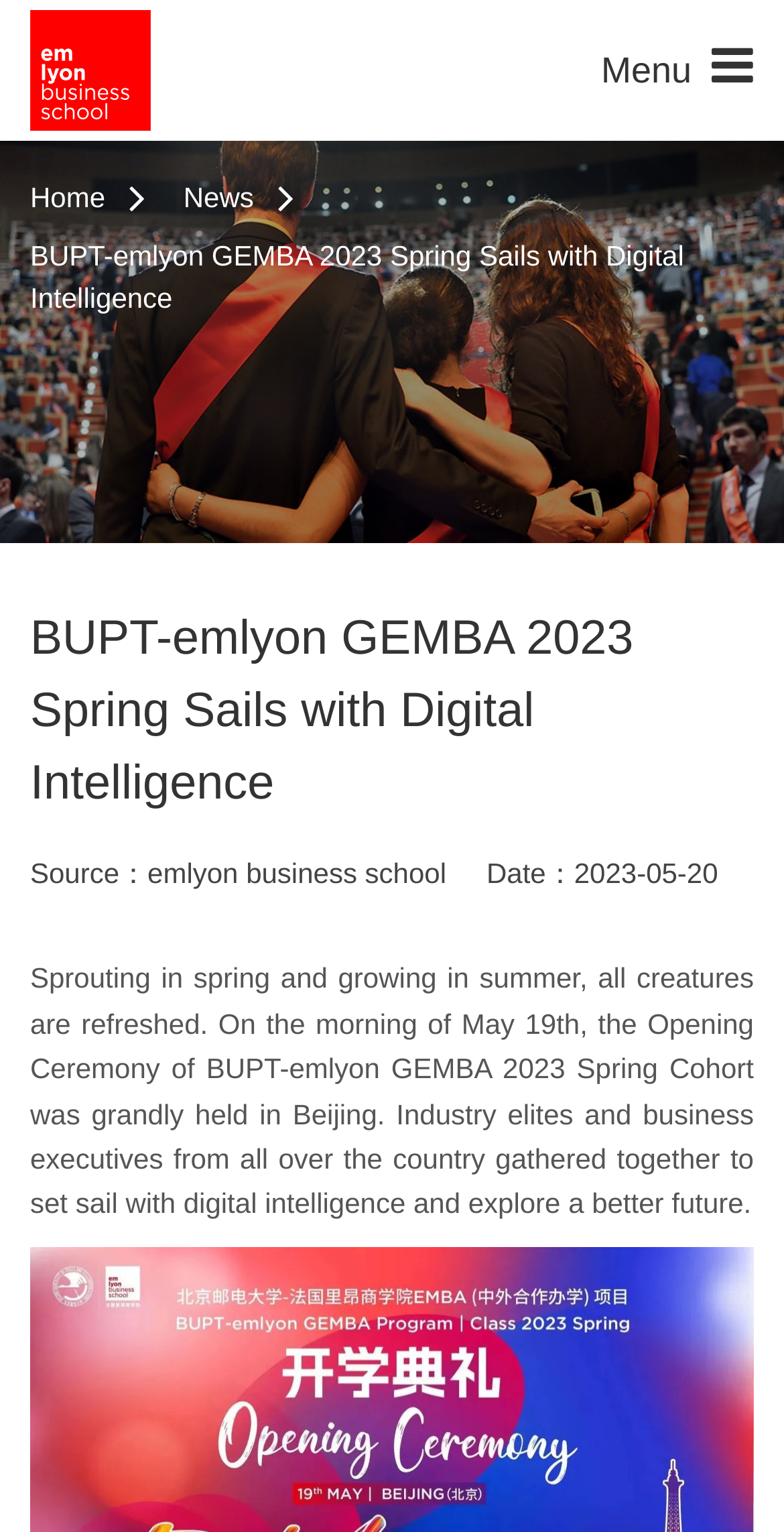What is the bounding box coordinate of the 'Menu' element?
Please provide a single word or phrase as the answer based on the screenshot.

[0.767, 0.033, 0.895, 0.059]